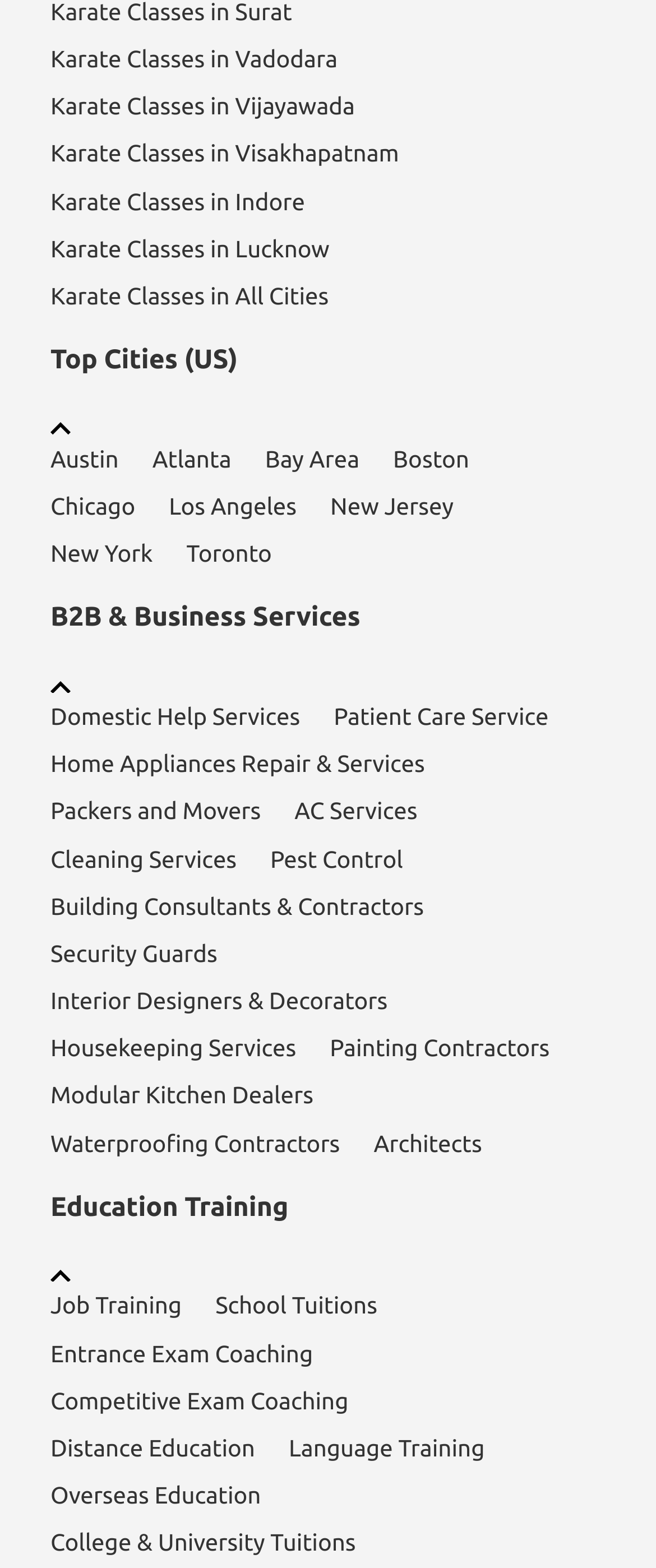Please predict the bounding box coordinates of the element's region where a click is necessary to complete the following instruction: "Search in the forum". The coordinates should be represented by four float numbers between 0 and 1, i.e., [left, top, right, bottom].

None